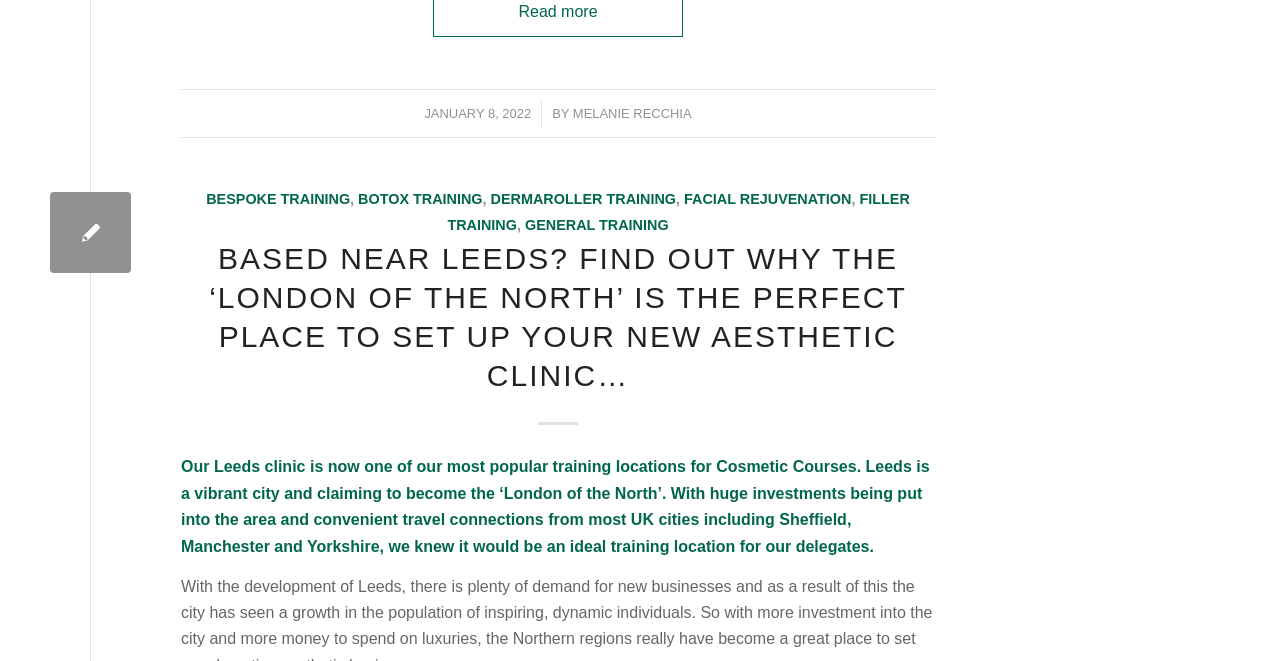Locate the bounding box of the UI element based on this description: "training locations for Cosmetic Courses". Provide four float numbers between 0 and 1 as [left, top, right, bottom].

[0.428, 0.693, 0.669, 0.719]